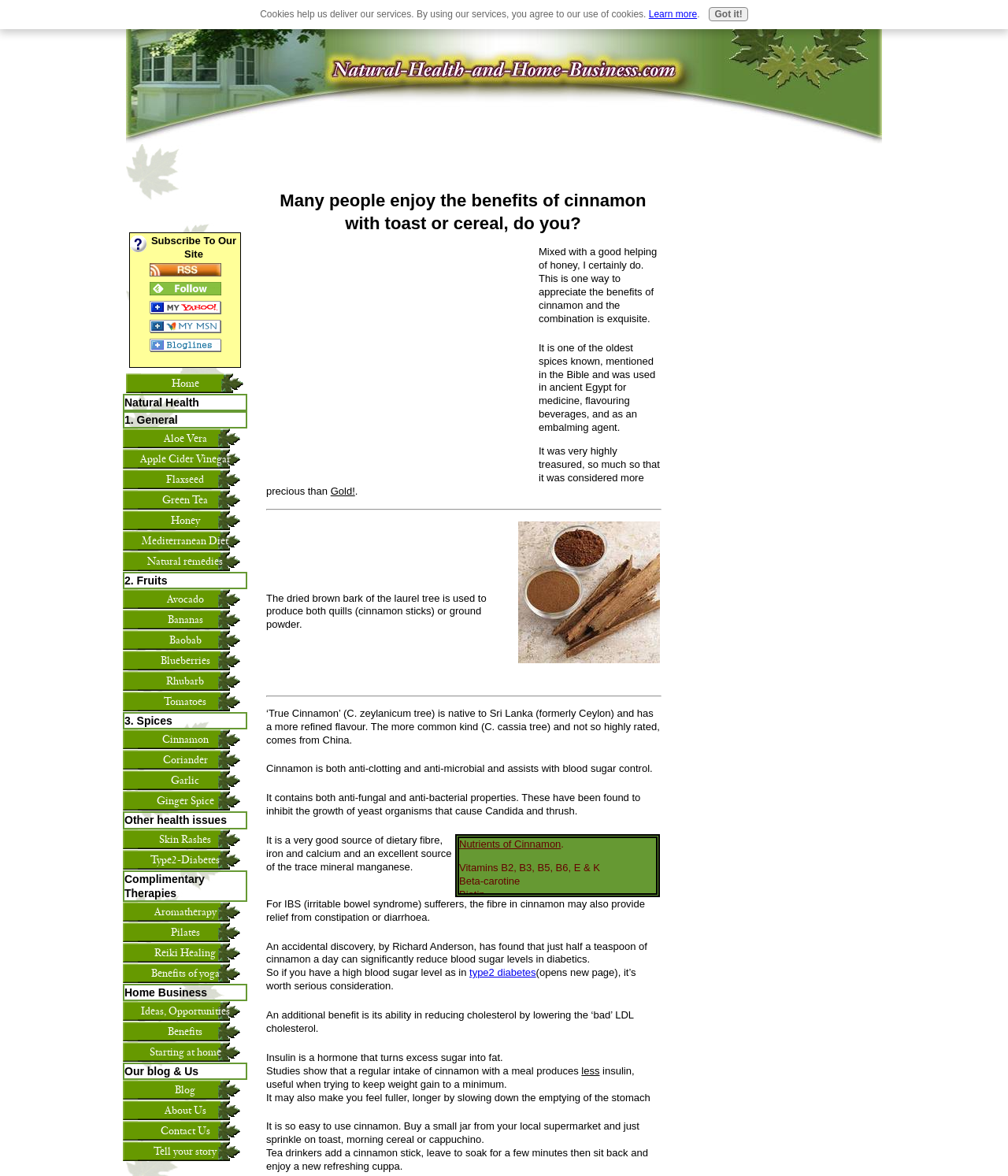Respond with a single word or phrase for the following question: 
What is the name of the tree that produces true cinnamon?

C. zeylanicum